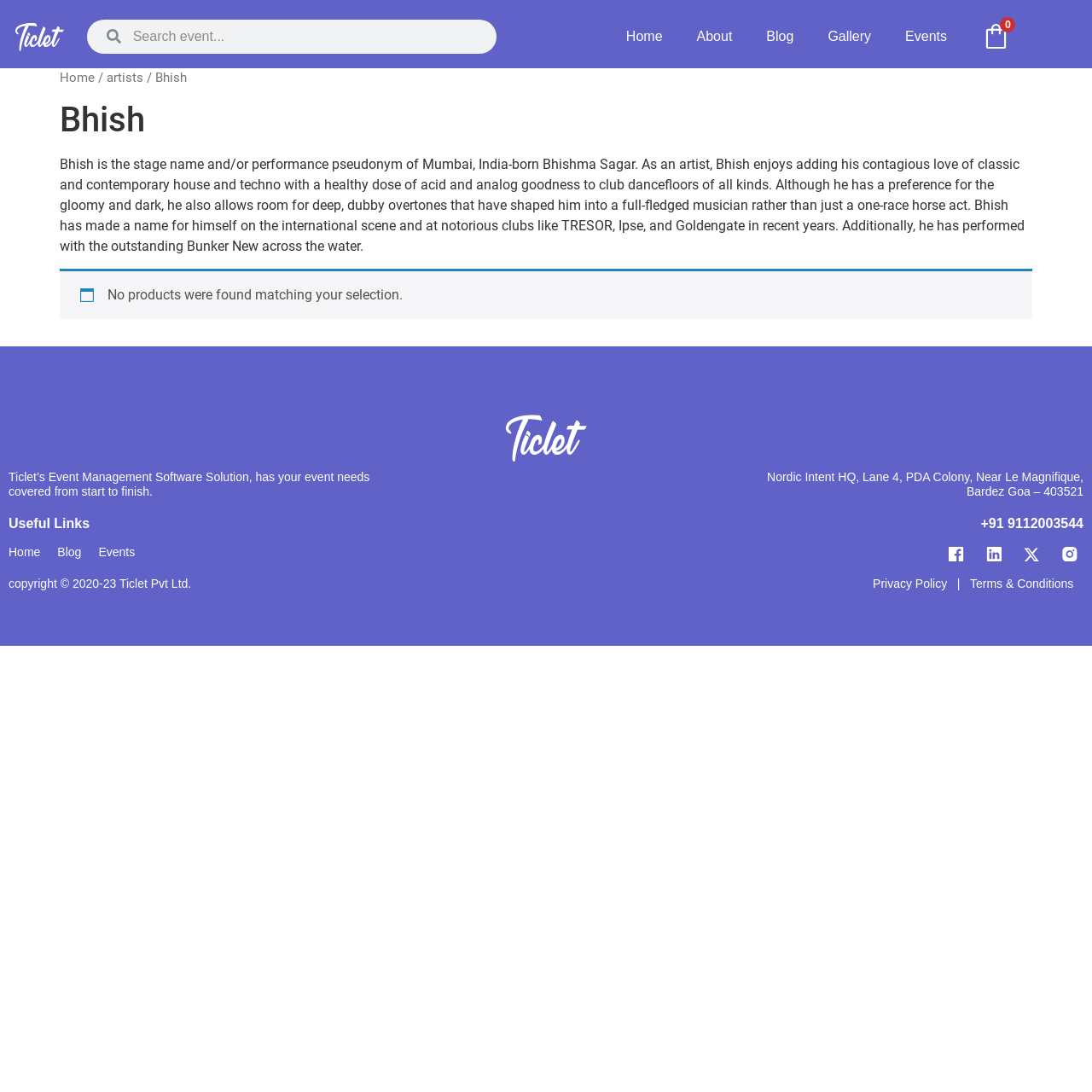Kindly determine the bounding box coordinates for the area that needs to be clicked to execute this instruction: "Search for something".

[0.111, 0.018, 0.455, 0.049]